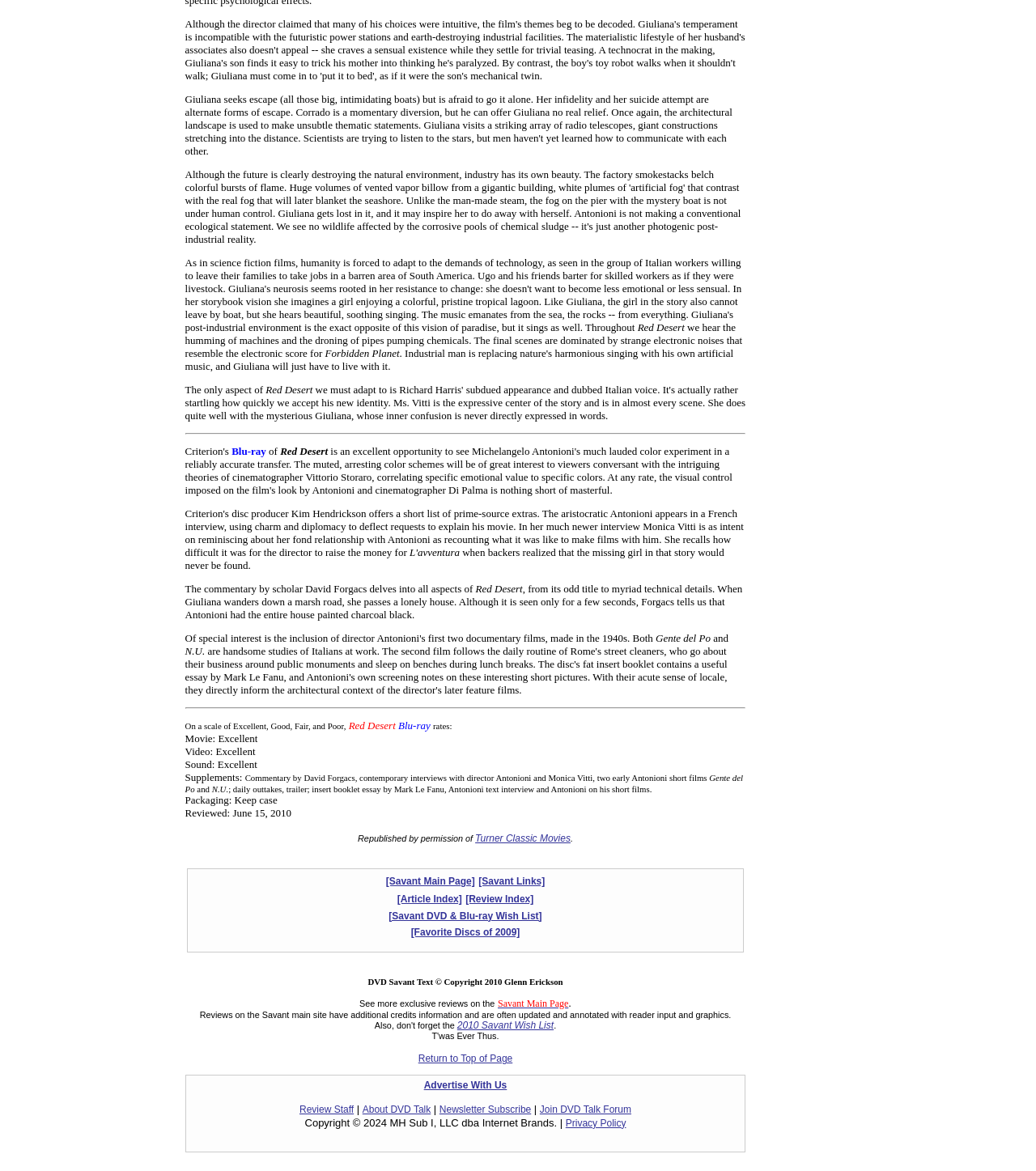Who is the director of the movie?
Please utilize the information in the image to give a detailed response to the question.

The director of the movie can be found in the text 'contemporary interviews with director Antonioni and Monica Vitti' which mentions the director's name as Antonioni.